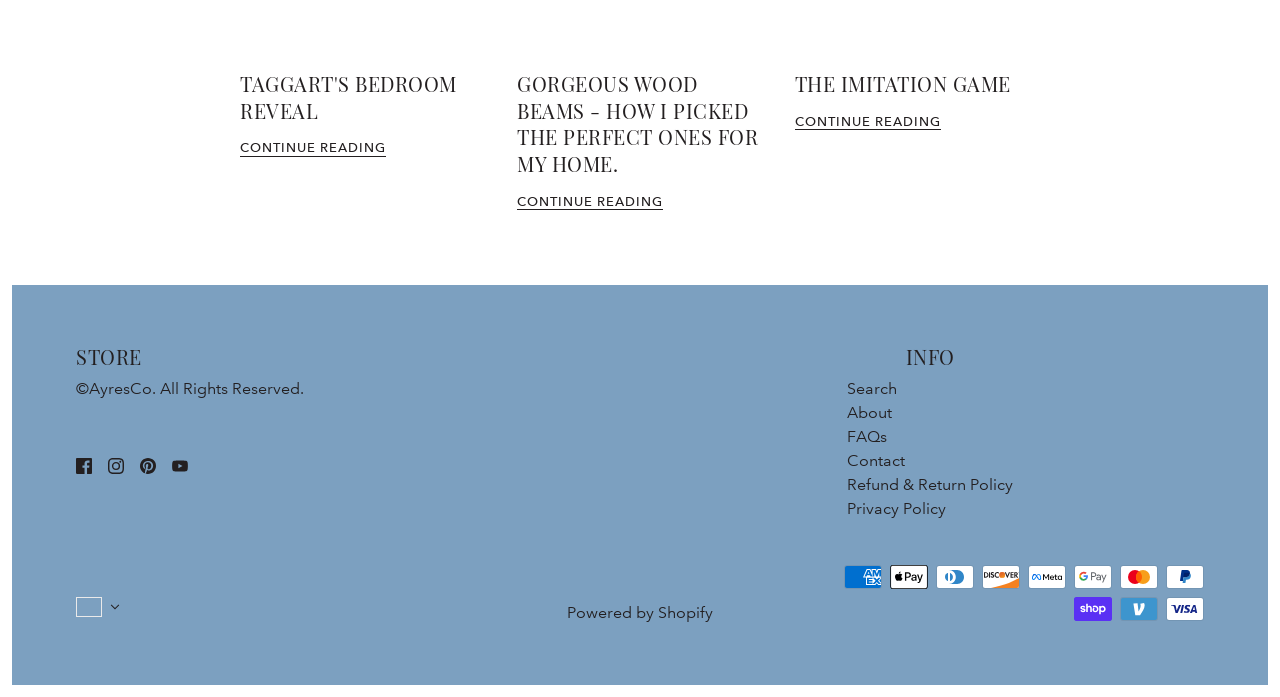Please find the bounding box coordinates of the element's region to be clicked to carry out this instruction: "Click the 'Festivals' link".

None